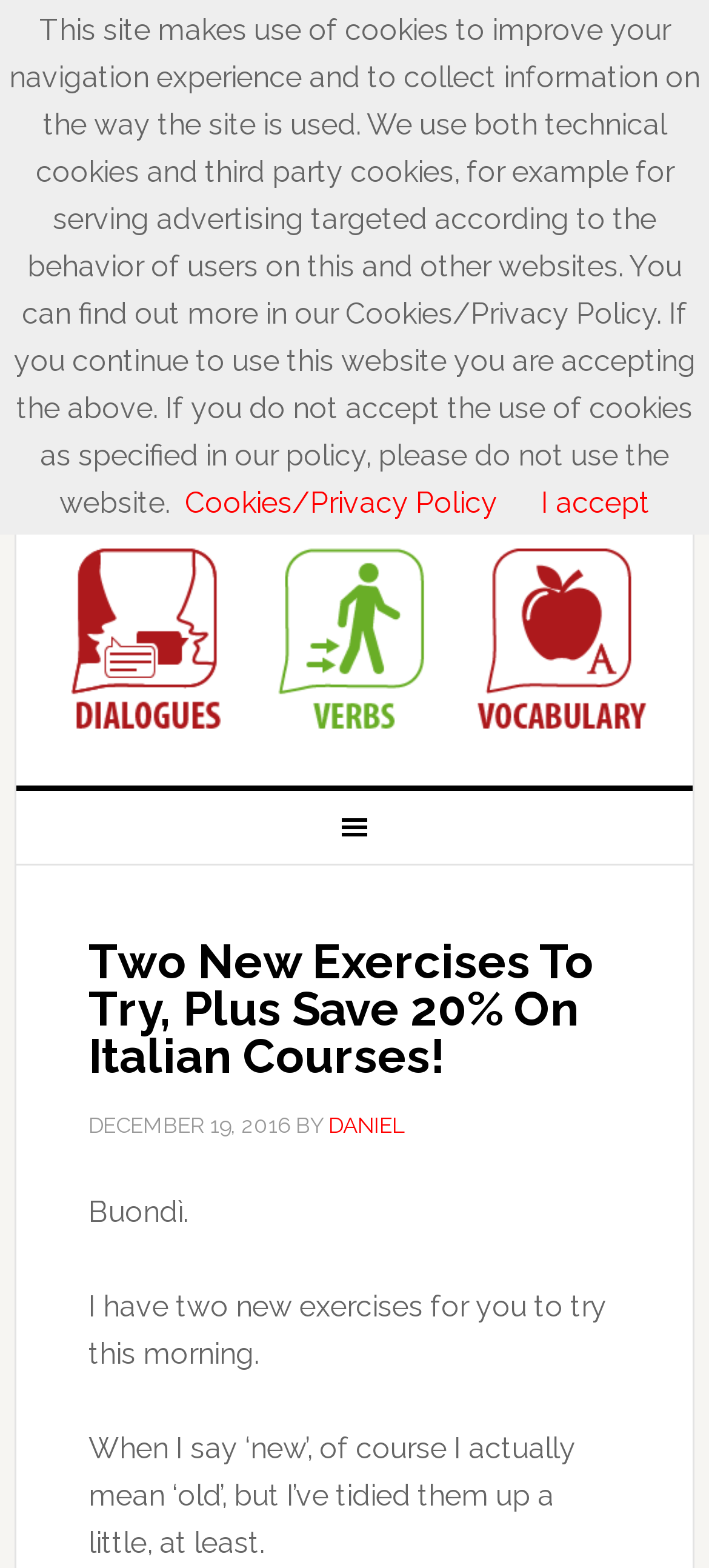Predict the bounding box of the UI element based on the description: "I accept". The coordinates should be four float numbers between 0 and 1, formatted as [left, top, right, bottom].

[0.763, 0.31, 0.917, 0.332]